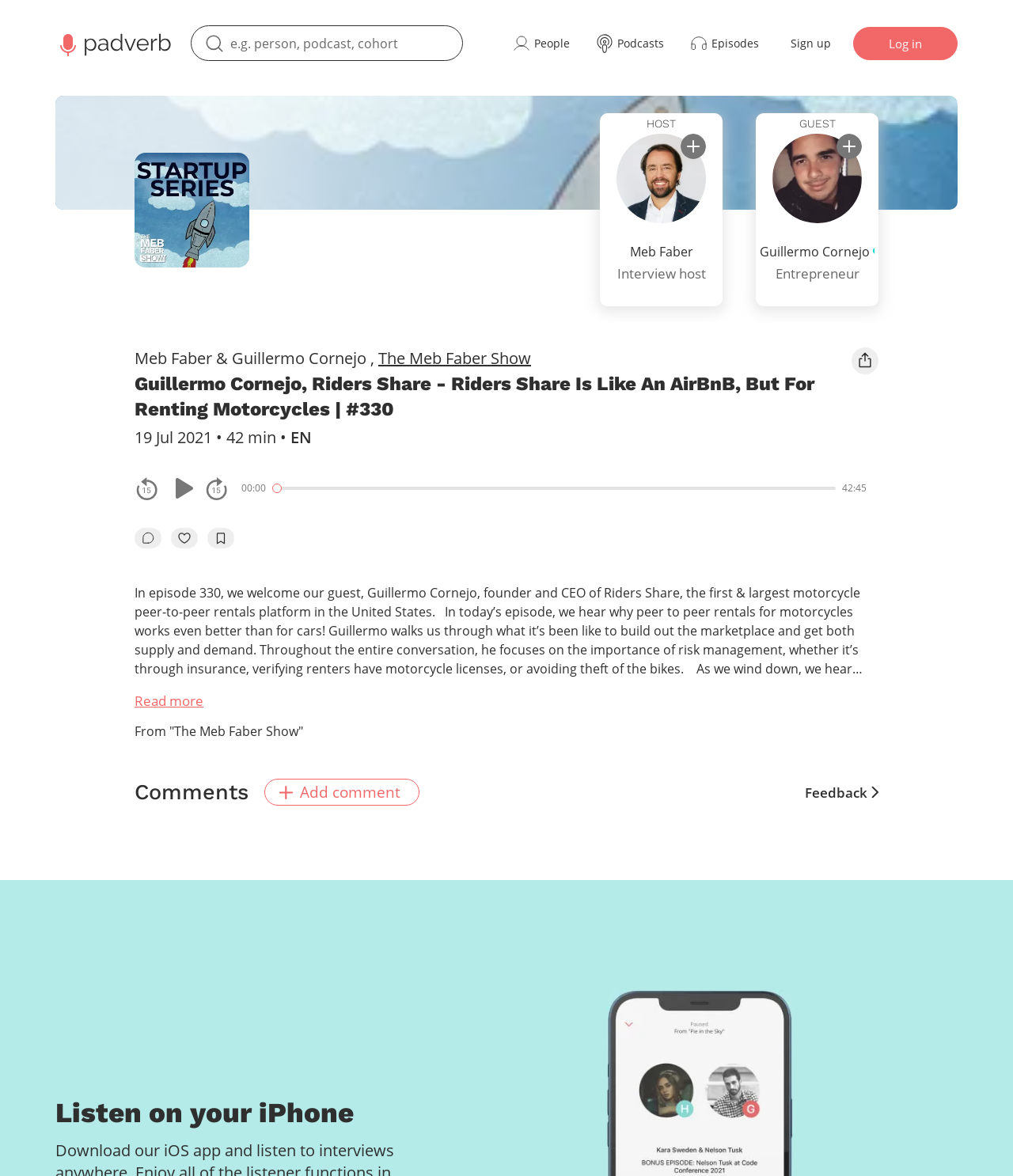What is the purpose of the button with the image of a rewind icon?
Please respond to the question with a detailed and thorough explanation.

I found the answer by looking at the button with the image of a rewind icon and its corresponding text 'rewind the track by 15 seconds' which indicates its purpose.